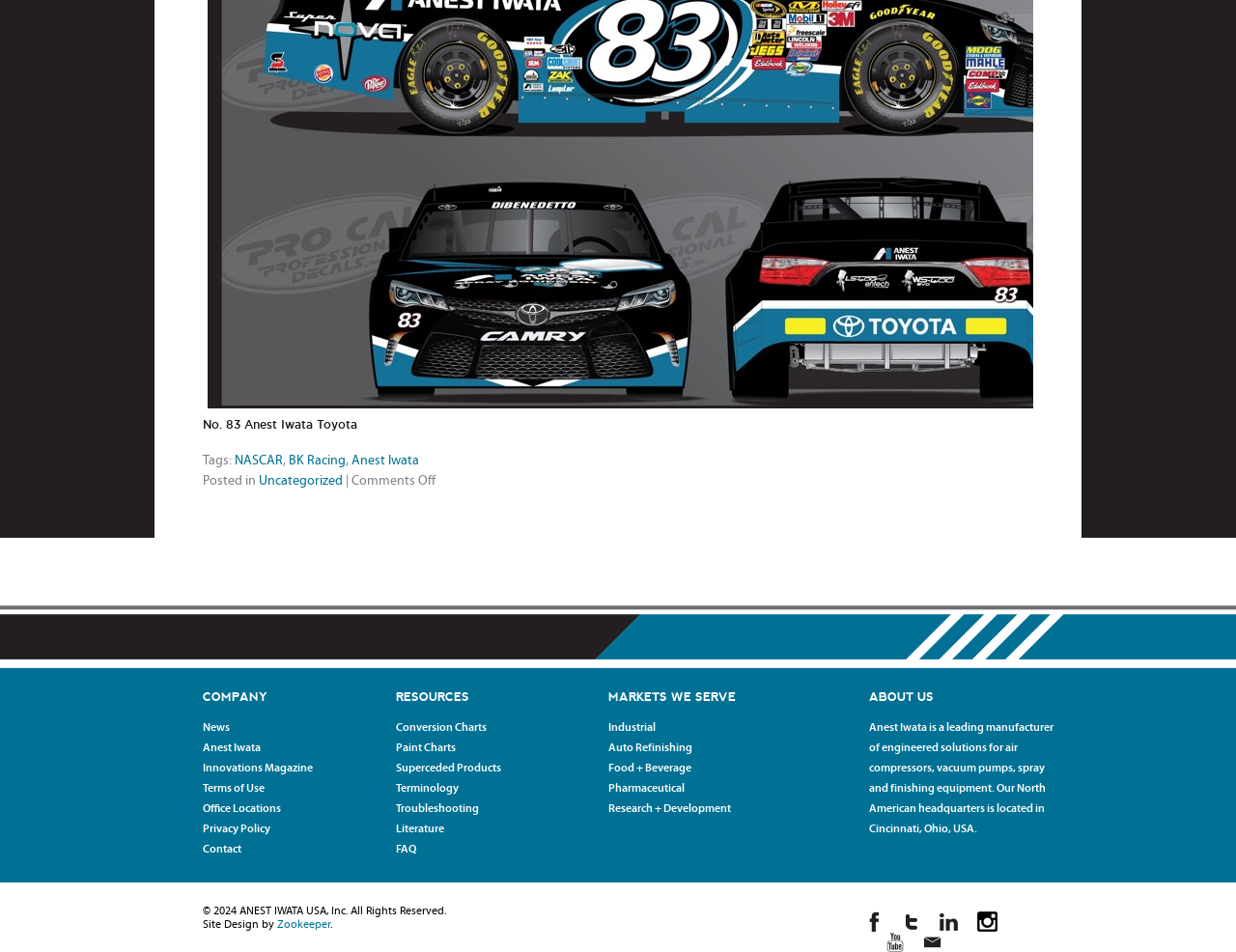Return the bounding box coordinates of the UI element that corresponds to this description: "Food + Beverage". The coordinates must be given as four float numbers in the range of 0 and 1, [left, top, right, bottom].

[0.492, 0.8, 0.559, 0.812]